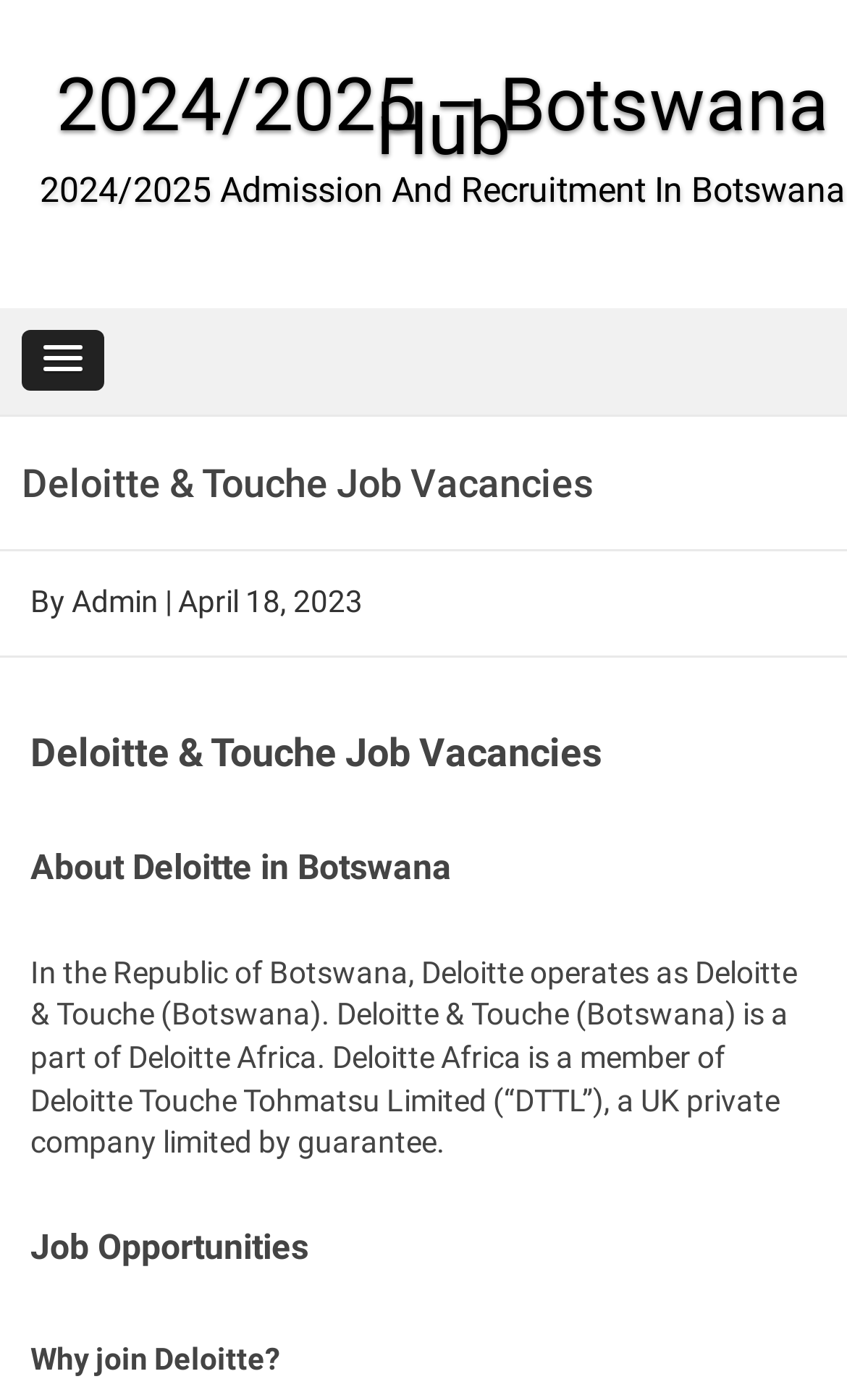Create a full and detailed caption for the entire webpage.

The webpage is about Deloitte & Touche job vacancies in Botswana for 2023. At the top, there is a link to "2024/2025 – Botswana Hub" and a static text "2024/2025 Admission And Recruitment In Botswana". Below these, there is a menu link with a popup. 

The main content of the webpage is divided into sections, each with a heading. The first section is titled "Deloitte & Touche Job Vacancies" and contains a subheading with the author "Admin" and the date "April 18, 2023". 

Below this, there are three more sections. The second section is also titled "Deloitte & Touche Job Vacancies". The third section is titled "About Deloitte in Botswana" and contains a paragraph of text describing Deloitte's operations in Botswana. 

The fourth section is titled "Job Opportunities", and the fifth section is titled "Why join Deloitte?".